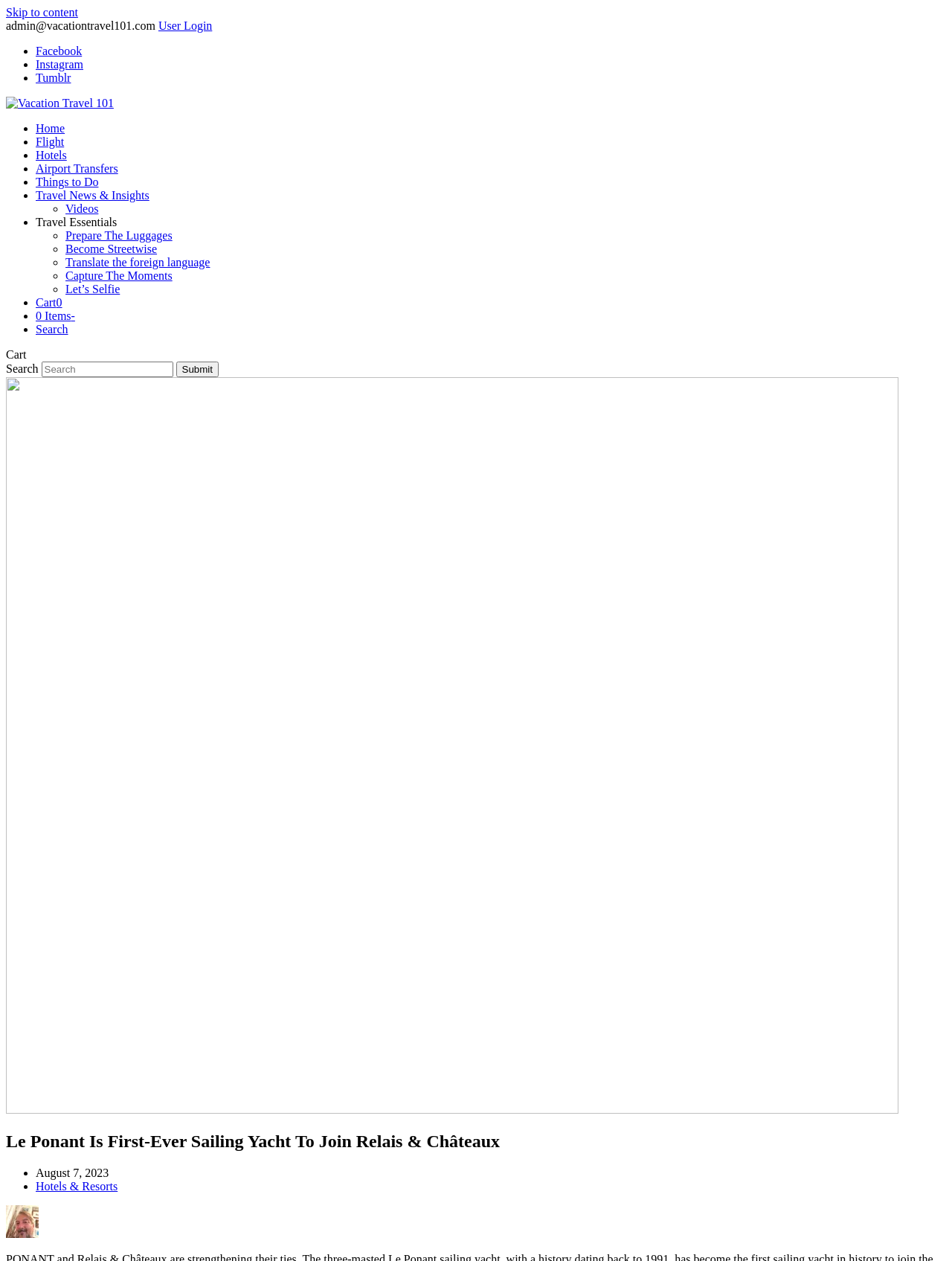Who is the author of the article?
Give a comprehensive and detailed explanation for the question.

The question asks for the author of the article. By looking at the webpage, we can see that the author's name 'Bruce Parkinson' is located at the bottom of the page, which indicates that he is the author of the article.